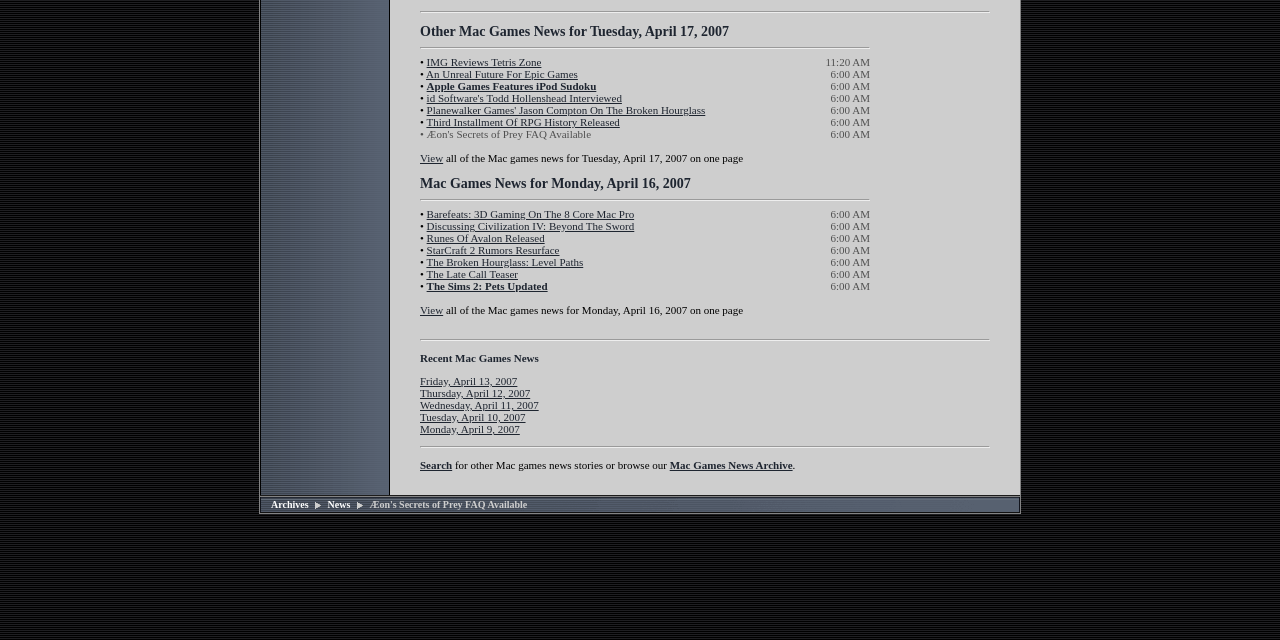Predict the bounding box of the UI element that fits this description: "Apple Games Features iPod Sudoku".

[0.333, 0.125, 0.466, 0.144]